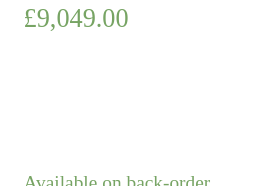Look at the image and give a detailed response to the following question: Is the Moto Guzzi V7 Stone Special Edition 850 E5 in stock?

The text 'Available on back-order' suggests that the item is currently not in stock, but can be ordered for future delivery, implying that it is not currently available for immediate purchase.